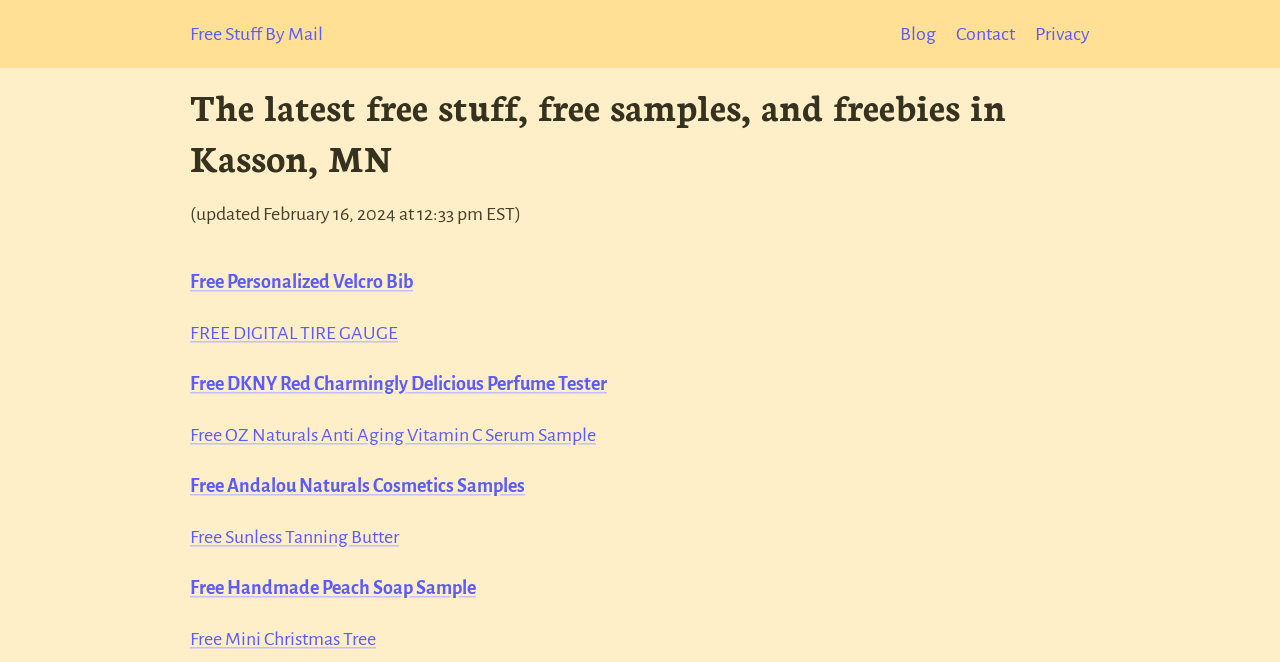Identify and provide the main heading of the webpage.

The latest free stuff, free samples, and freebies in Kasson, MN